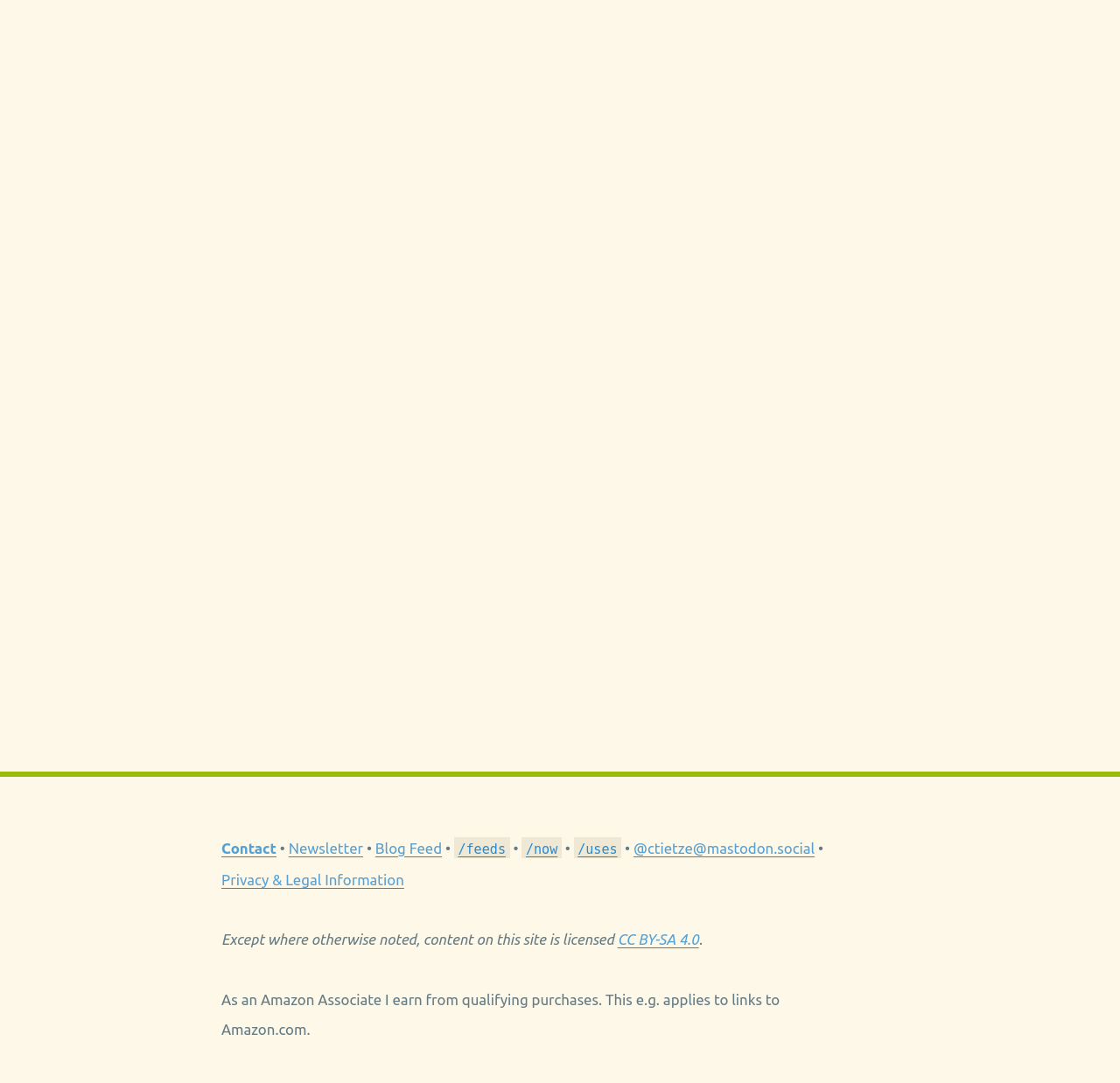Specify the bounding box coordinates of the region I need to click to perform the following instruction: "view blog feed". The coordinates must be four float numbers in the range of 0 to 1, i.e., [left, top, right, bottom].

[0.335, 0.775, 0.395, 0.79]